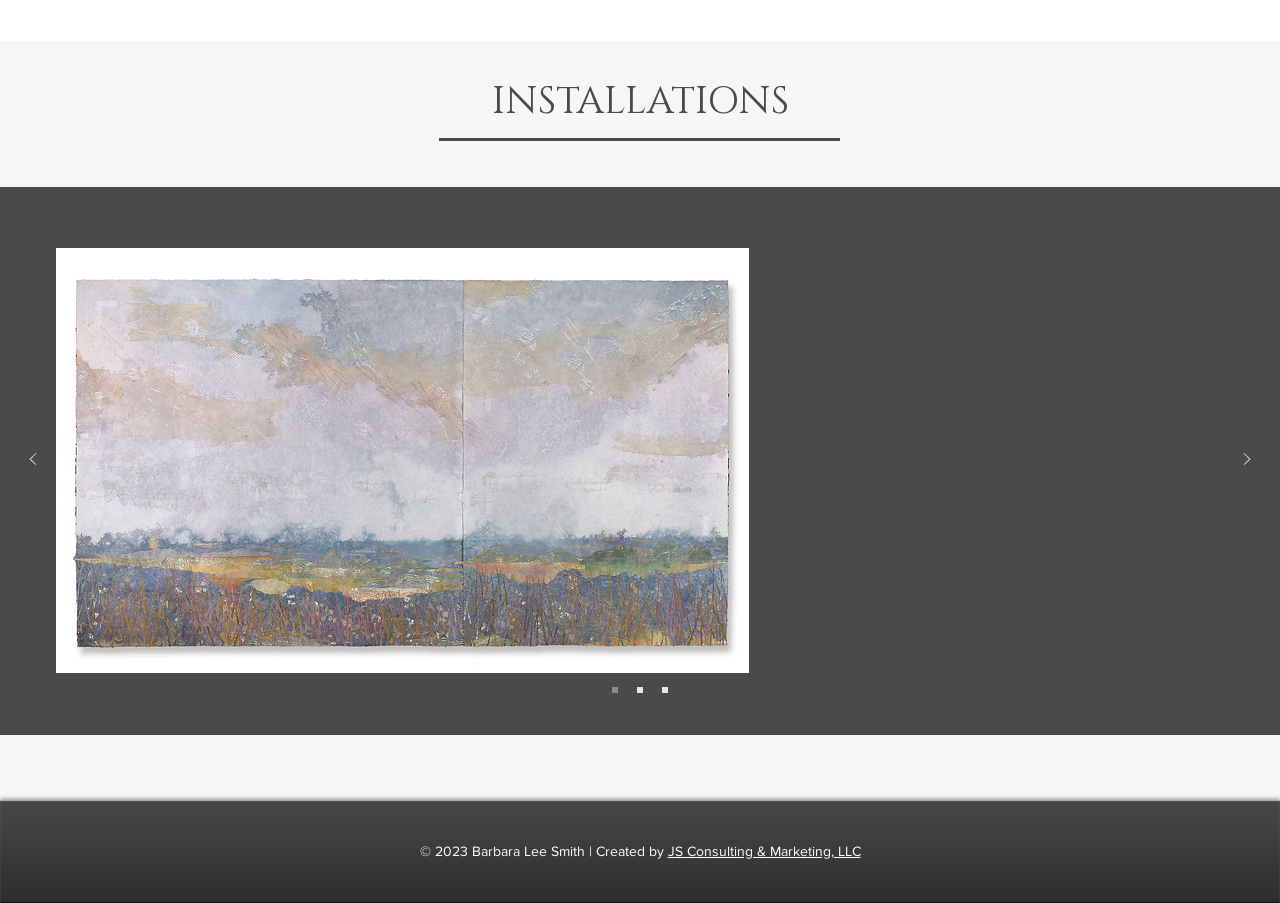Determine the bounding box coordinates of the UI element described below. Use the format (top-left x, top-left y, bottom-right x, bottom-right y) with floating point numbers between 0 and 1: parent_node: Lay Inlet aria-label="Next"

[0.959, 0.486, 0.99, 0.534]